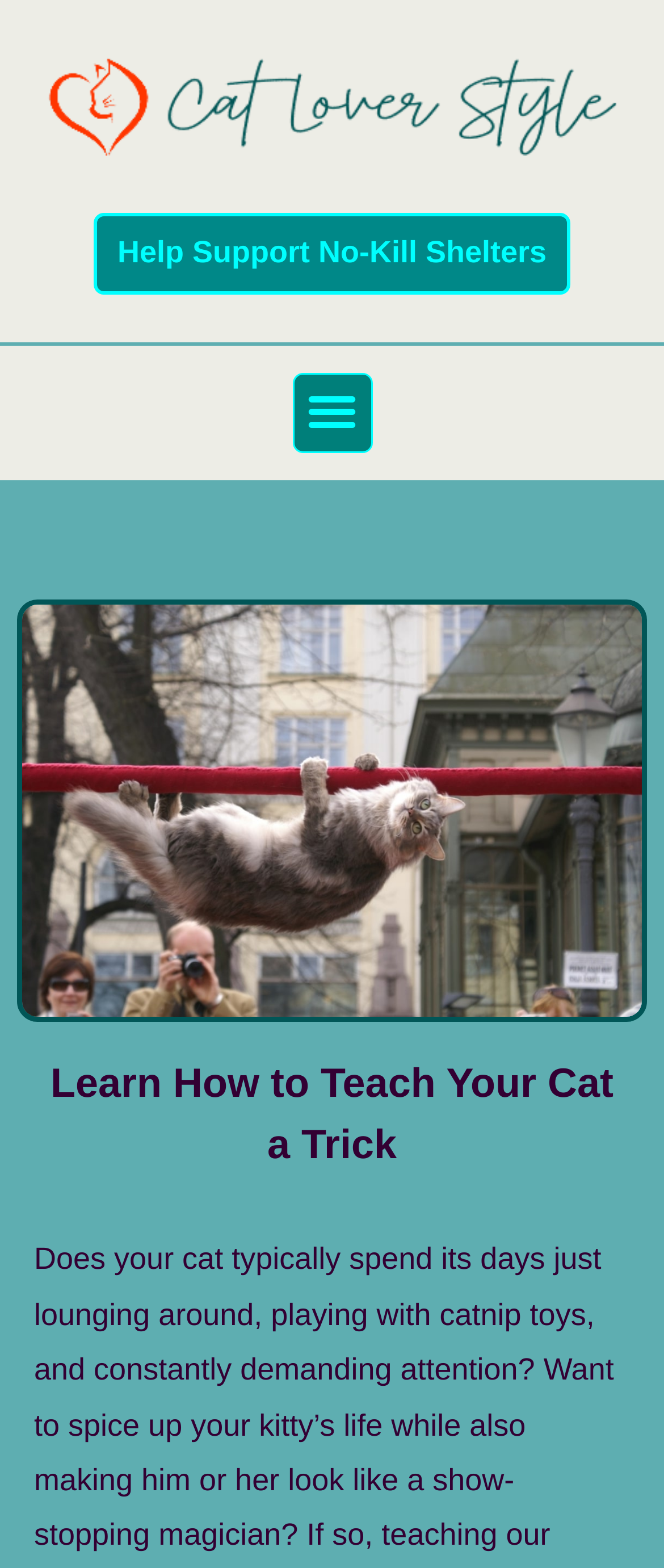Locate and extract the headline of this webpage.

Learn How to Teach Your Cat a Trick